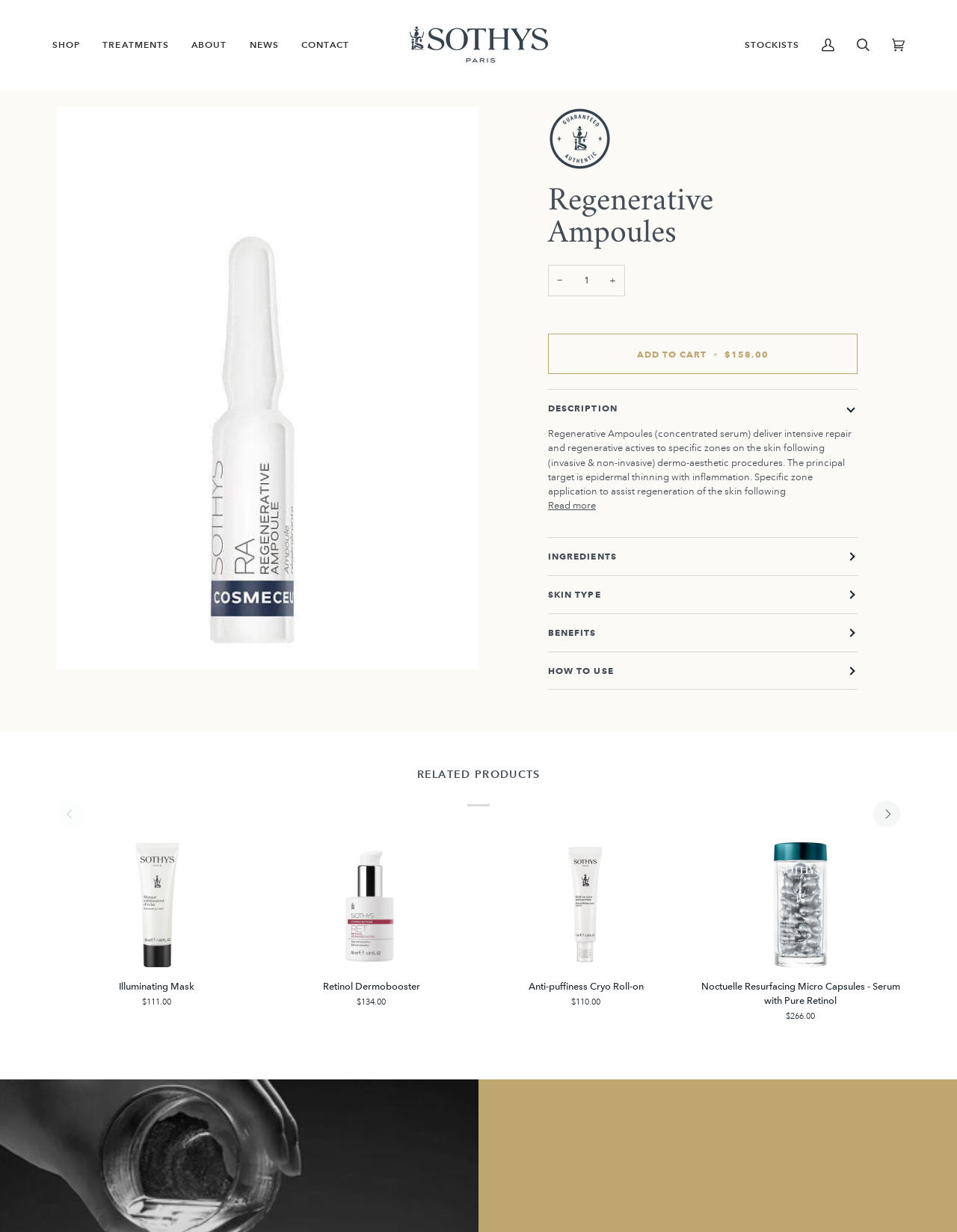Please determine the bounding box coordinates for the element with the description: "My Account".

[0.847, 0.0, 0.884, 0.072]